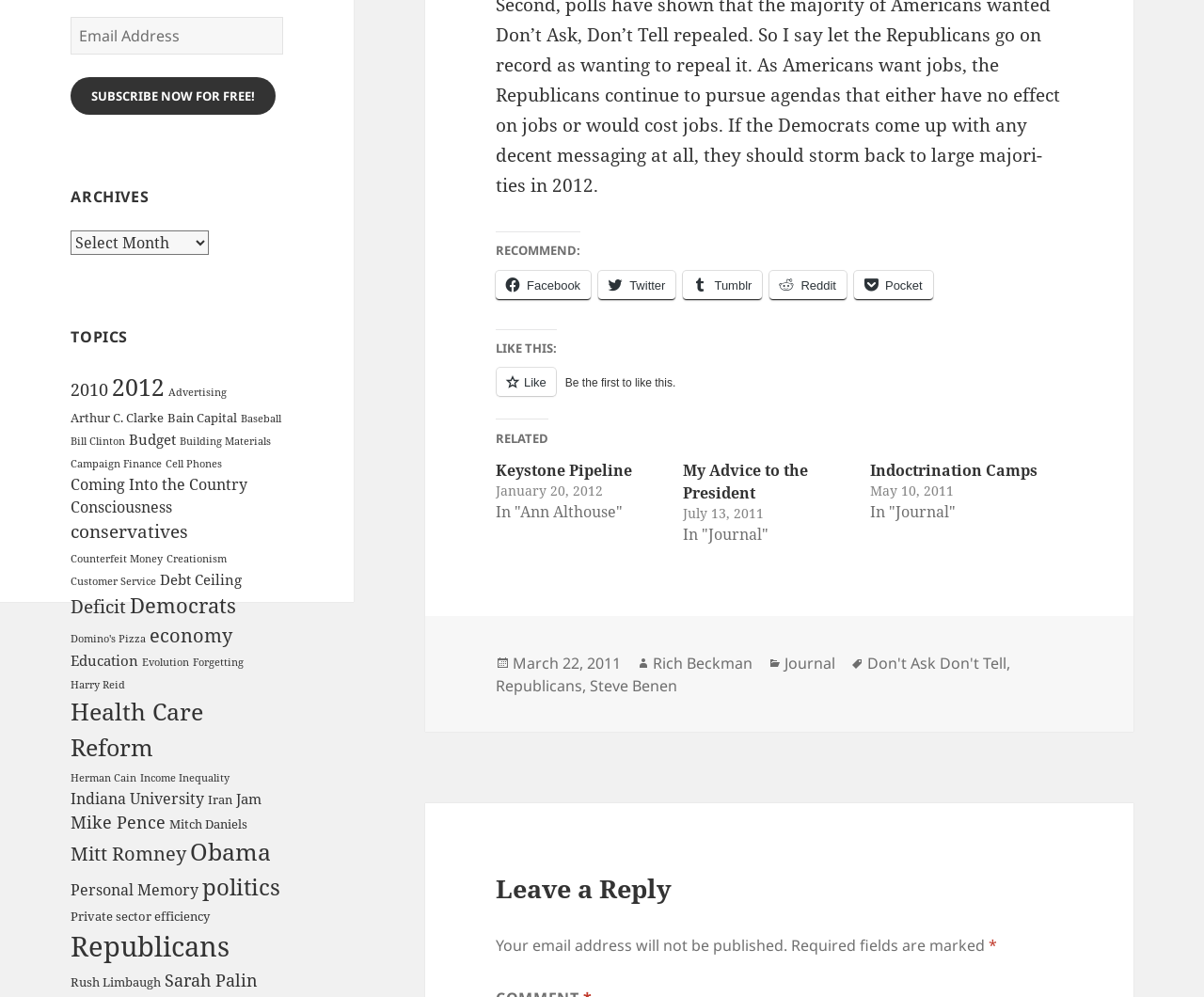Locate the bounding box of the user interface element based on this description: "Deficit".

[0.059, 0.596, 0.105, 0.62]